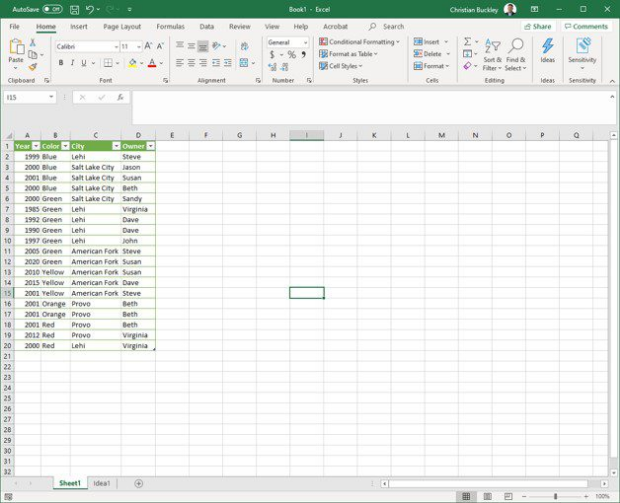What are the columns in the table?
From the image, respond with a single word or phrase.

Year, Color, City, Owner